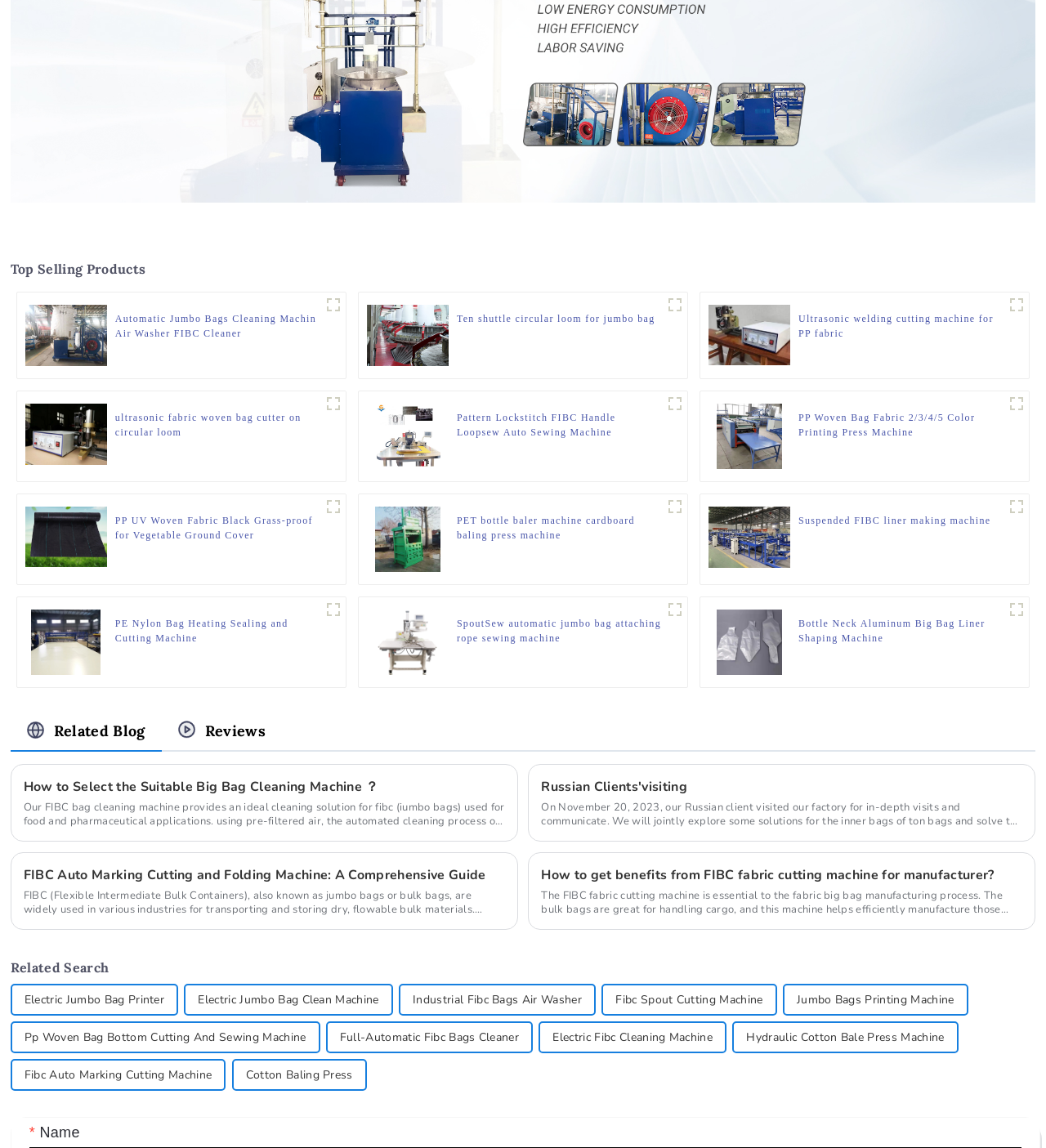Indicate the bounding box coordinates of the element that needs to be clicked to satisfy the following instruction: "Read the description of 'Ultrasonic welding cutting machine for PP fabric'". The coordinates should be four float numbers between 0 and 1, i.e., [left, top, right, bottom].

[0.763, 0.271, 0.96, 0.296]